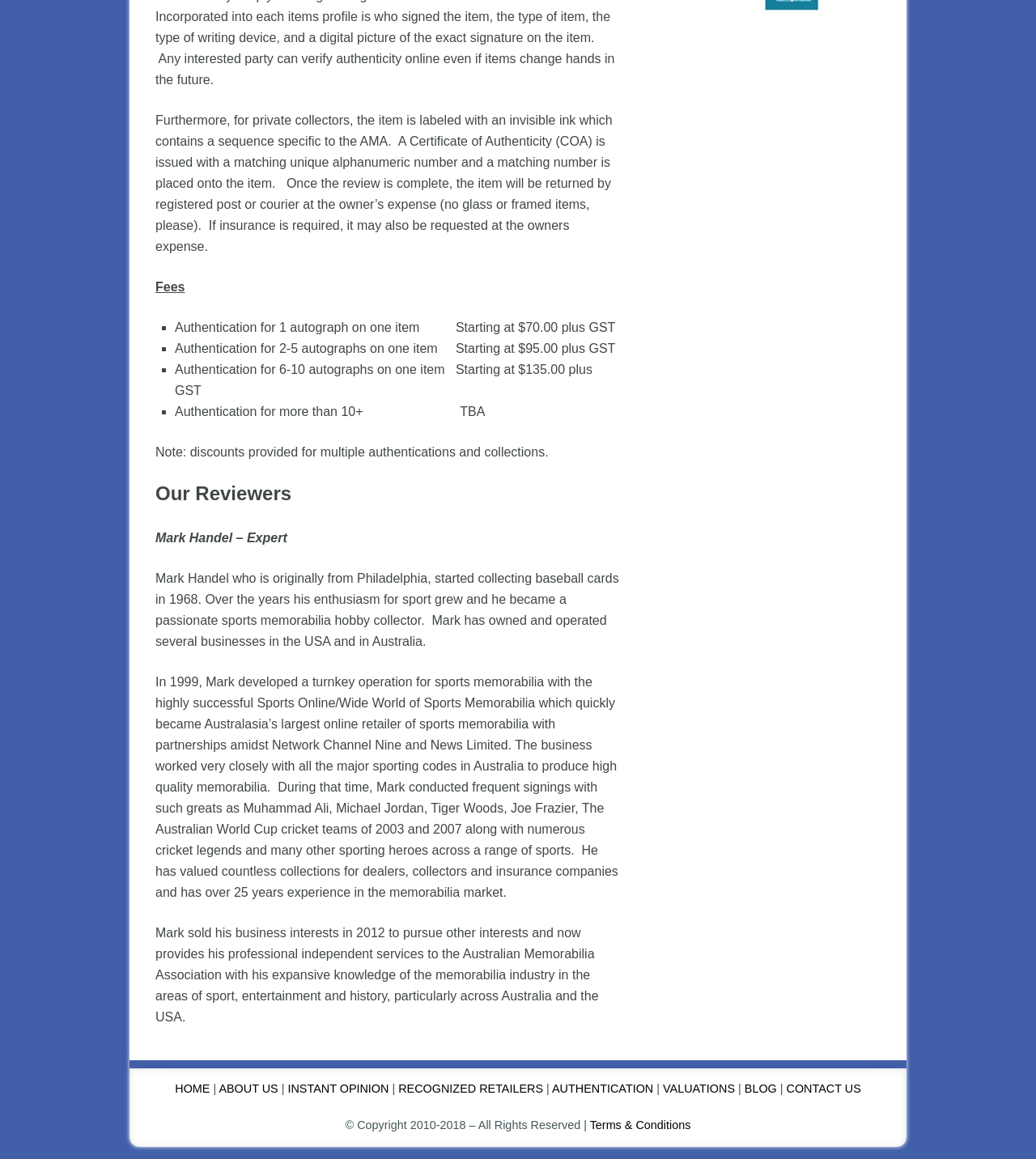Who is the expert reviewer mentioned on the webpage?
Answer with a single word or phrase, using the screenshot for reference.

Mark Handel